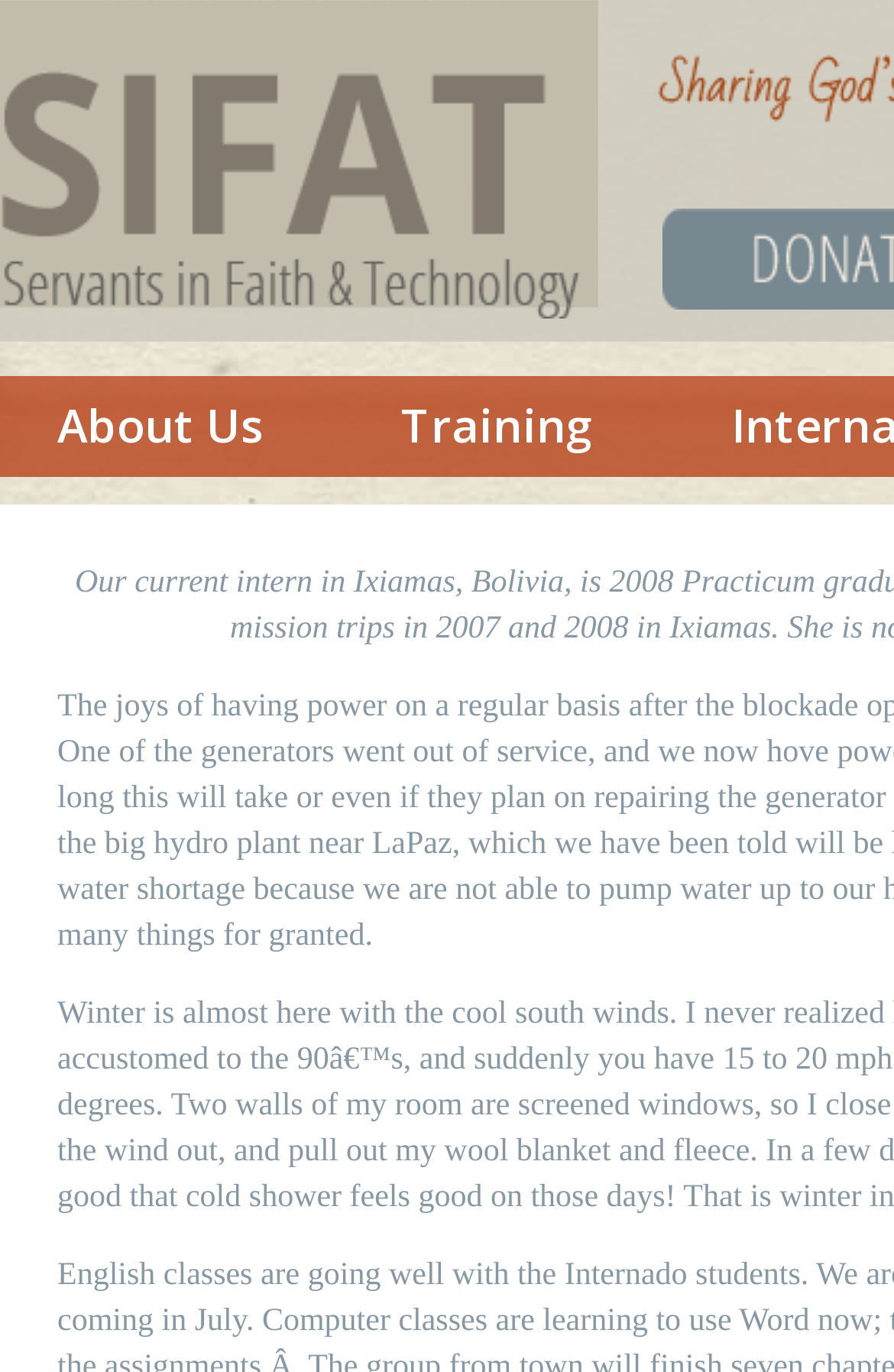Please find the bounding box coordinates (top-left x, top-left y, bottom-right x, bottom-right y) in the screenshot for the UI element described as follows: May 12, 2024

None